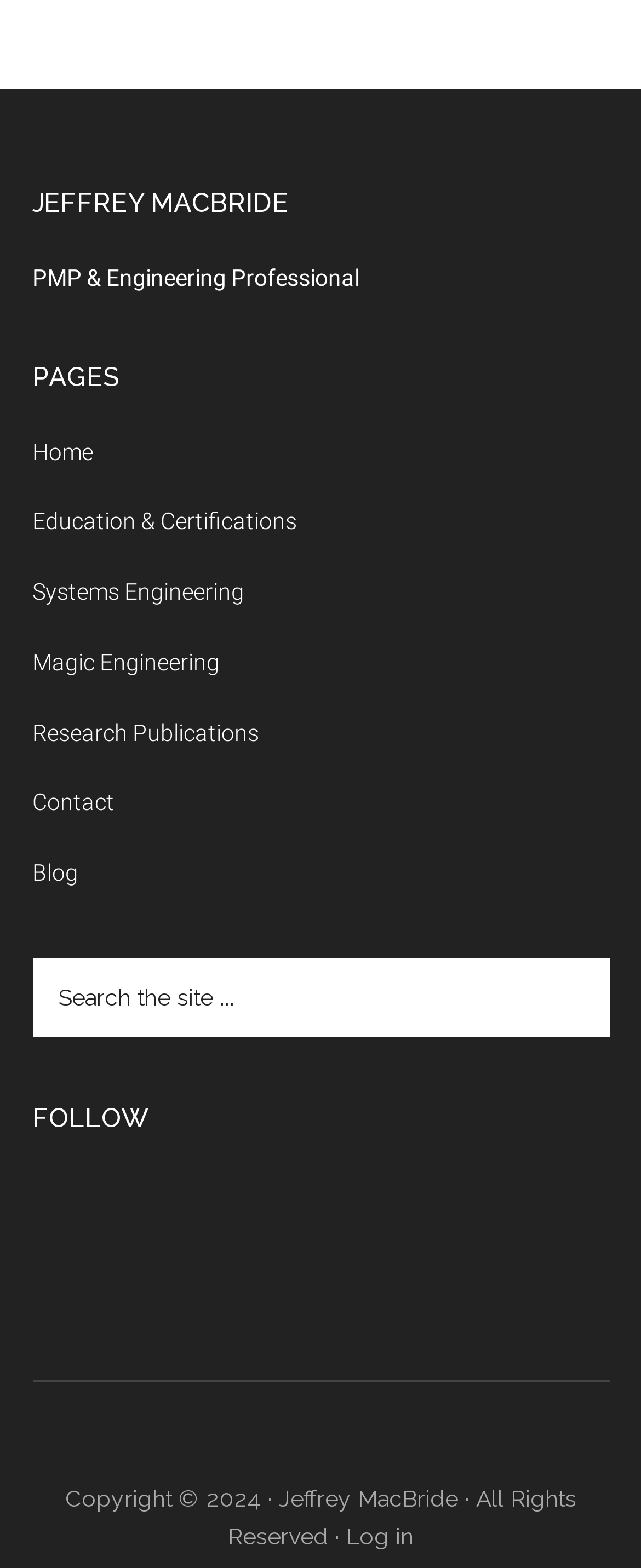Please identify the bounding box coordinates of the element's region that needs to be clicked to fulfill the following instruction: "Log in". The bounding box coordinates should consist of four float numbers between 0 and 1, i.e., [left, top, right, bottom].

[0.54, 0.971, 0.645, 0.988]